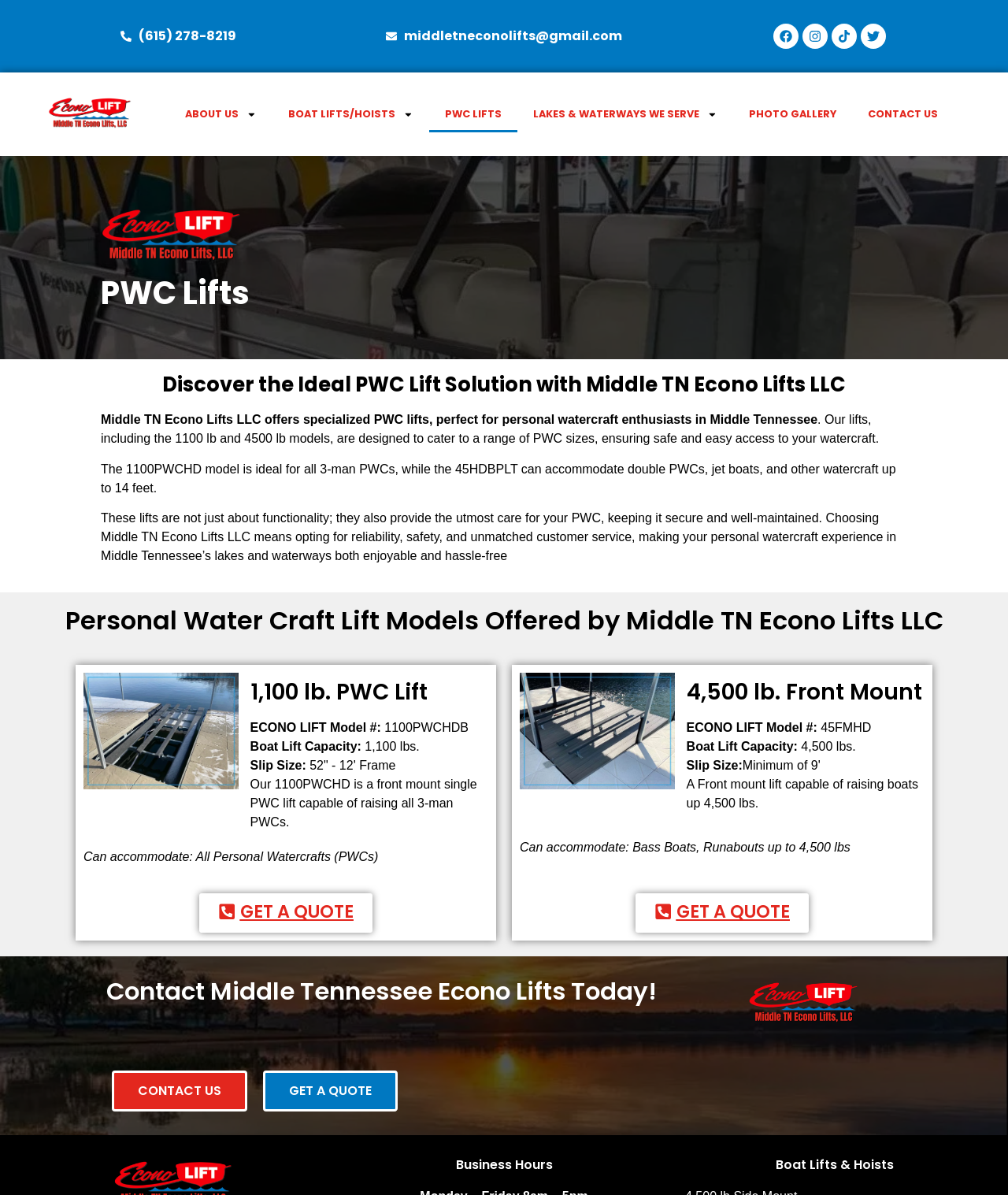What is the purpose of the lifts offered by Middle TN Econo Lifts LLC?
Please provide a single word or phrase based on the screenshot.

safe and easy access to watercraft